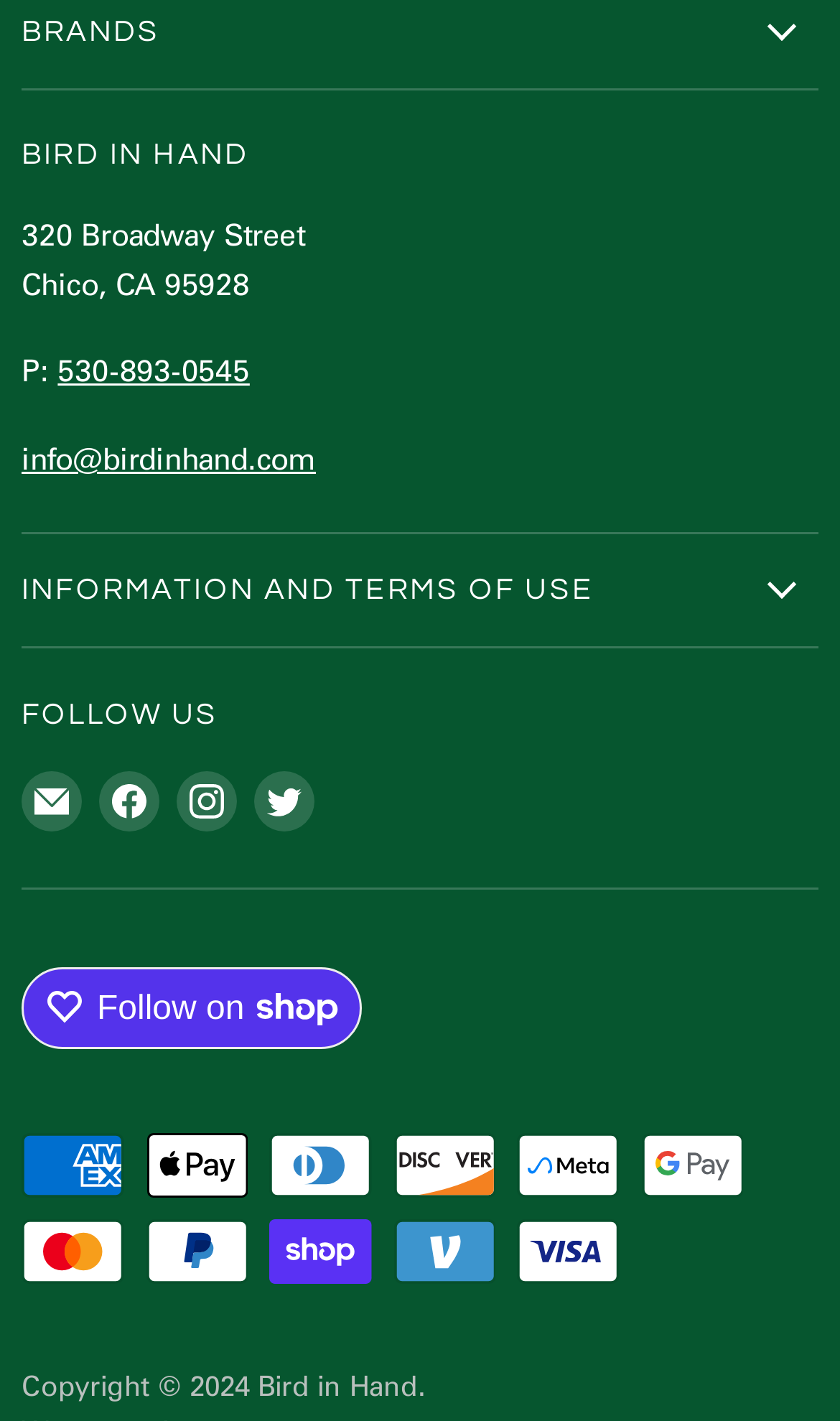Specify the bounding box coordinates of the element's region that should be clicked to achieve the following instruction: "Click on Holly Yashi". The bounding box coordinates consist of four float numbers between 0 and 1, in the format [left, top, right, bottom].

[0.026, 0.064, 0.206, 0.092]